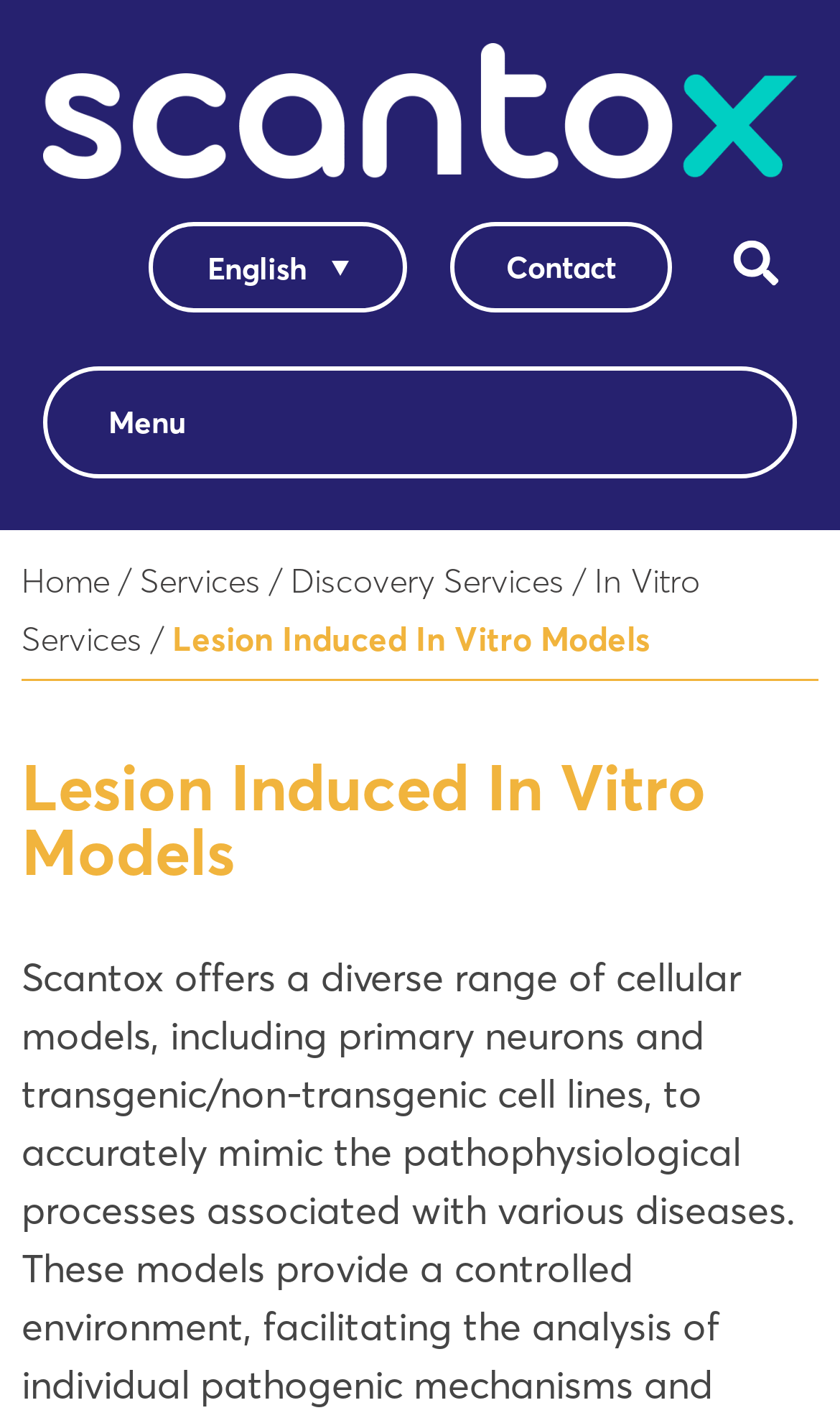What is the function of the icon at the top left corner?
Using the information from the image, provide a comprehensive answer to the question.

I identified an image element with a bounding box coordinate of [0.051, 0.03, 0.949, 0.126] and an OCR text of 'logo-white', indicating that the icon at the top left corner is the logo of Scantox.